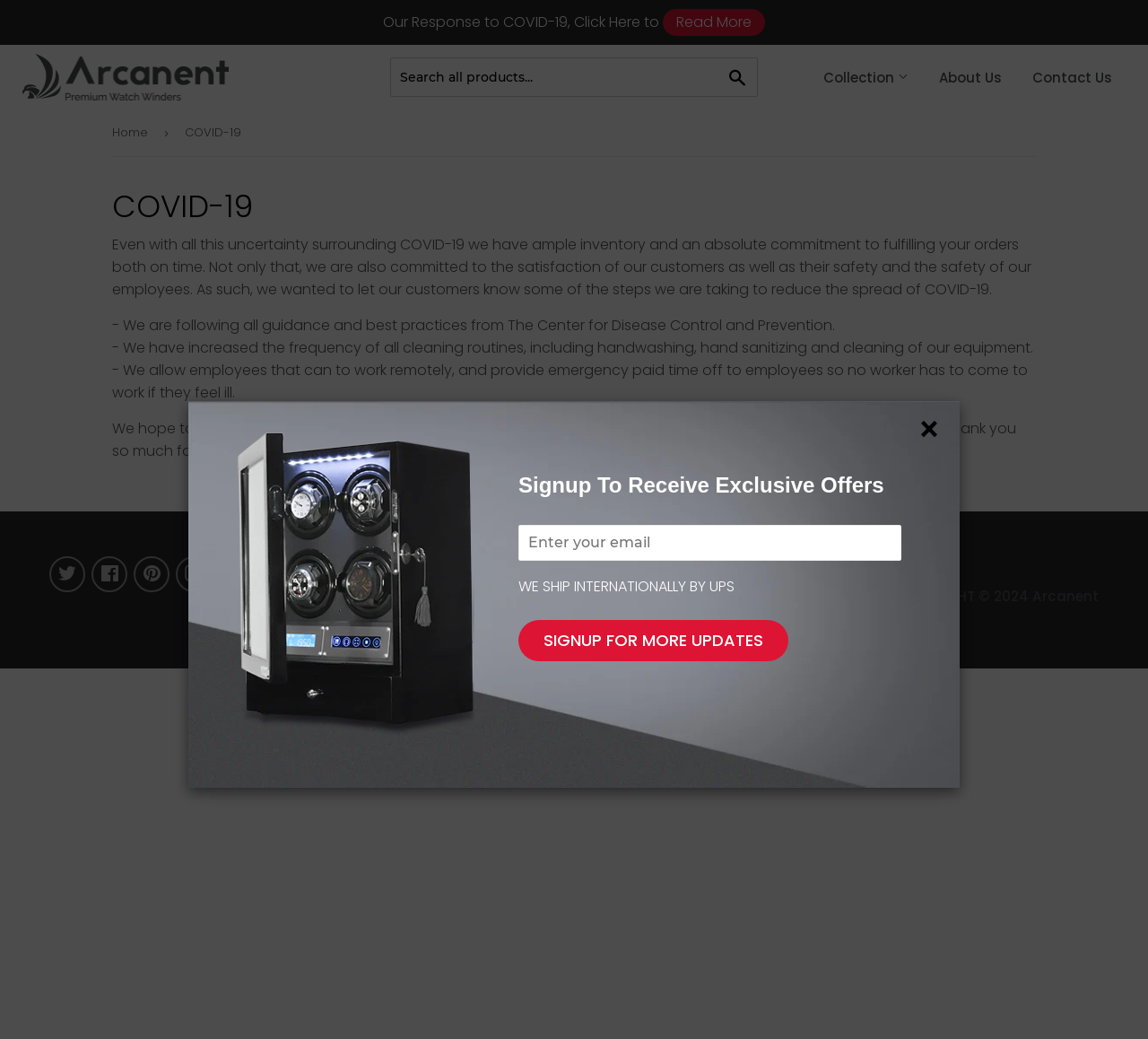Using the description "About us", locate and provide the bounding box of the UI element.

[0.806, 0.051, 0.884, 0.097]